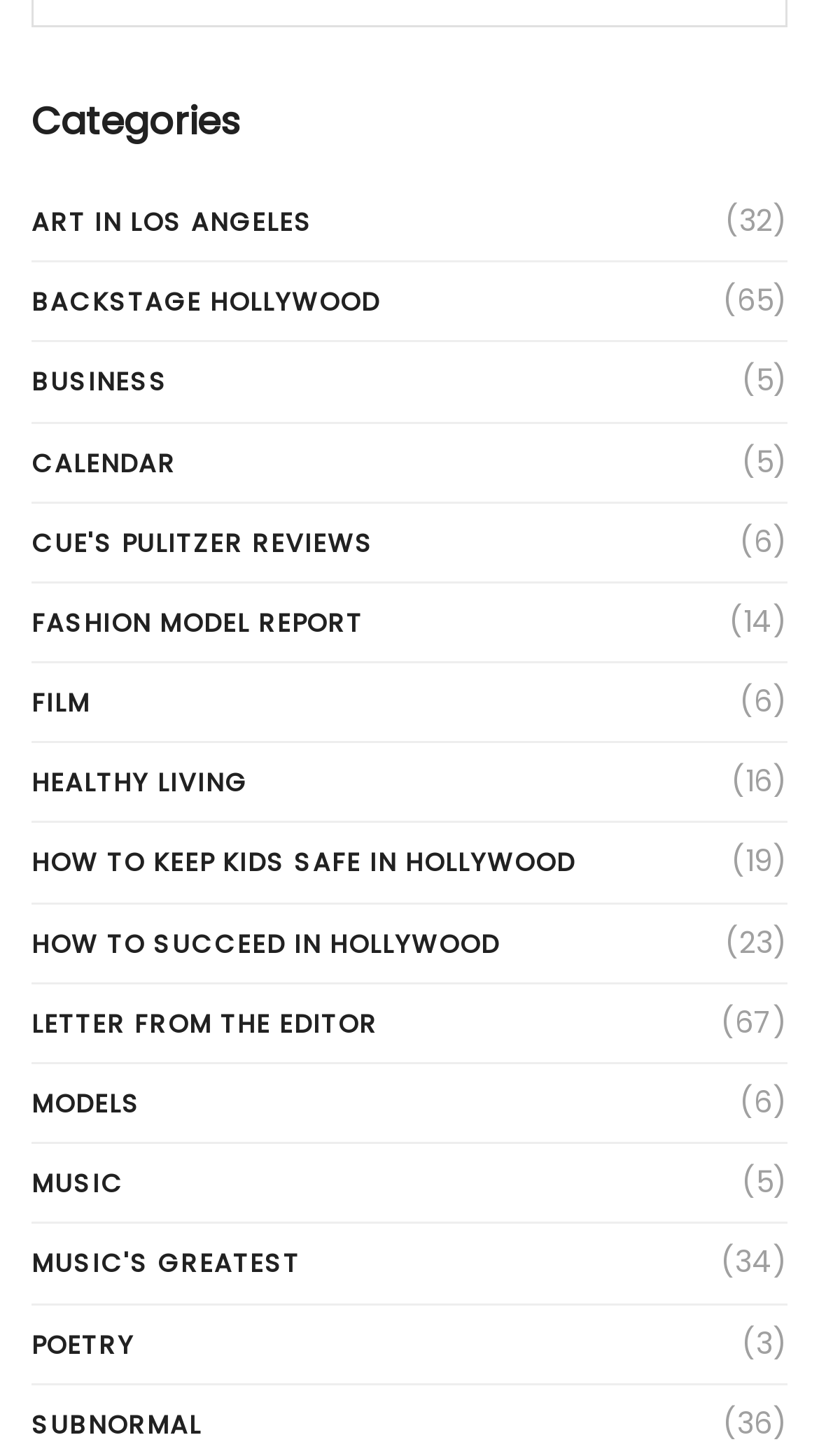Please mark the clickable region by giving the bounding box coordinates needed to complete this instruction: "Explore BUSINESS".

[0.038, 0.244, 0.205, 0.28]